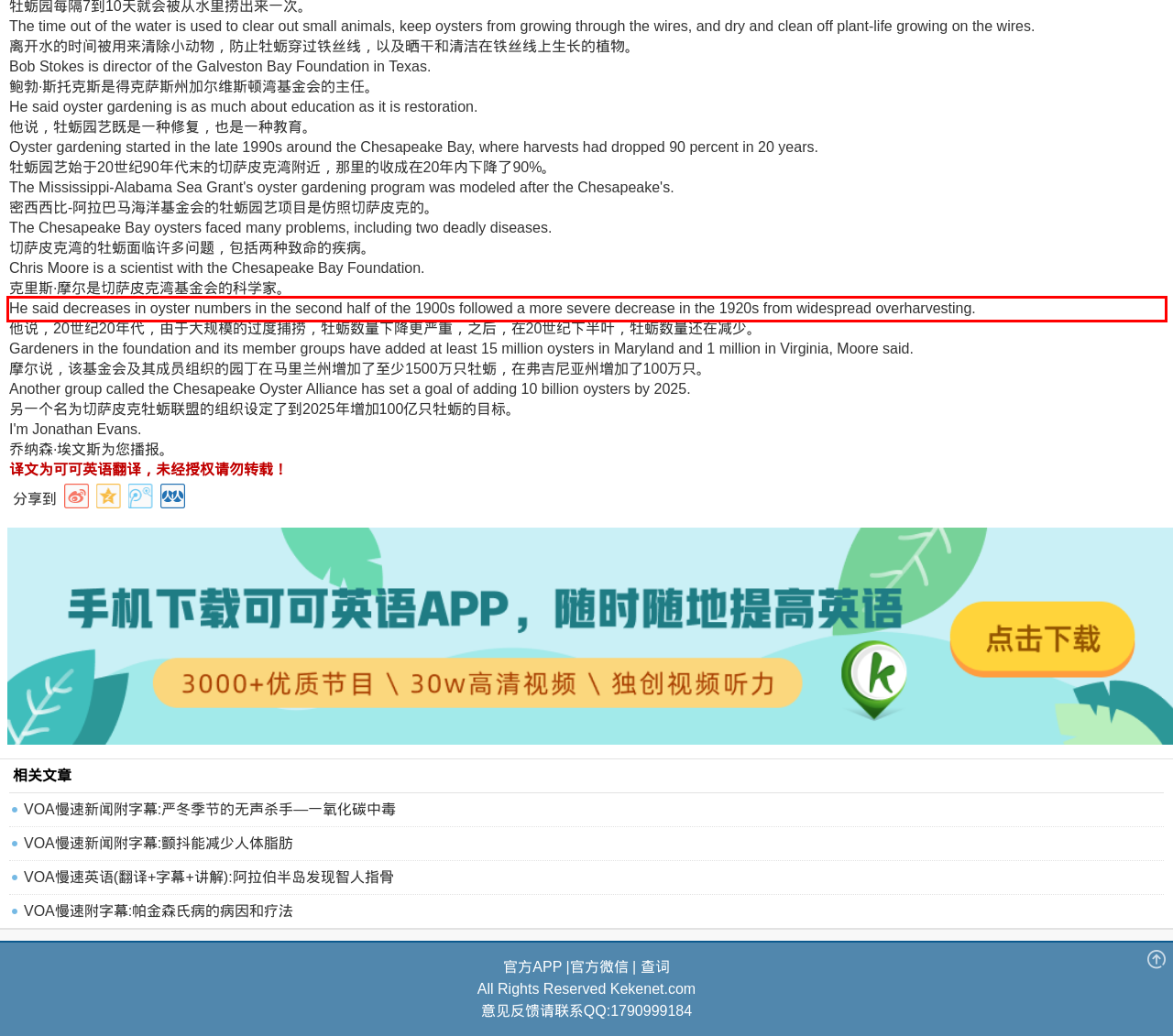Analyze the screenshot of a webpage where a red rectangle is bounding a UI element. Extract and generate the text content within this red bounding box.

He said decreases in oyster numbers in the second half of the 1900s followed a more severe decrease in the 1920s from widespread overharvesting.